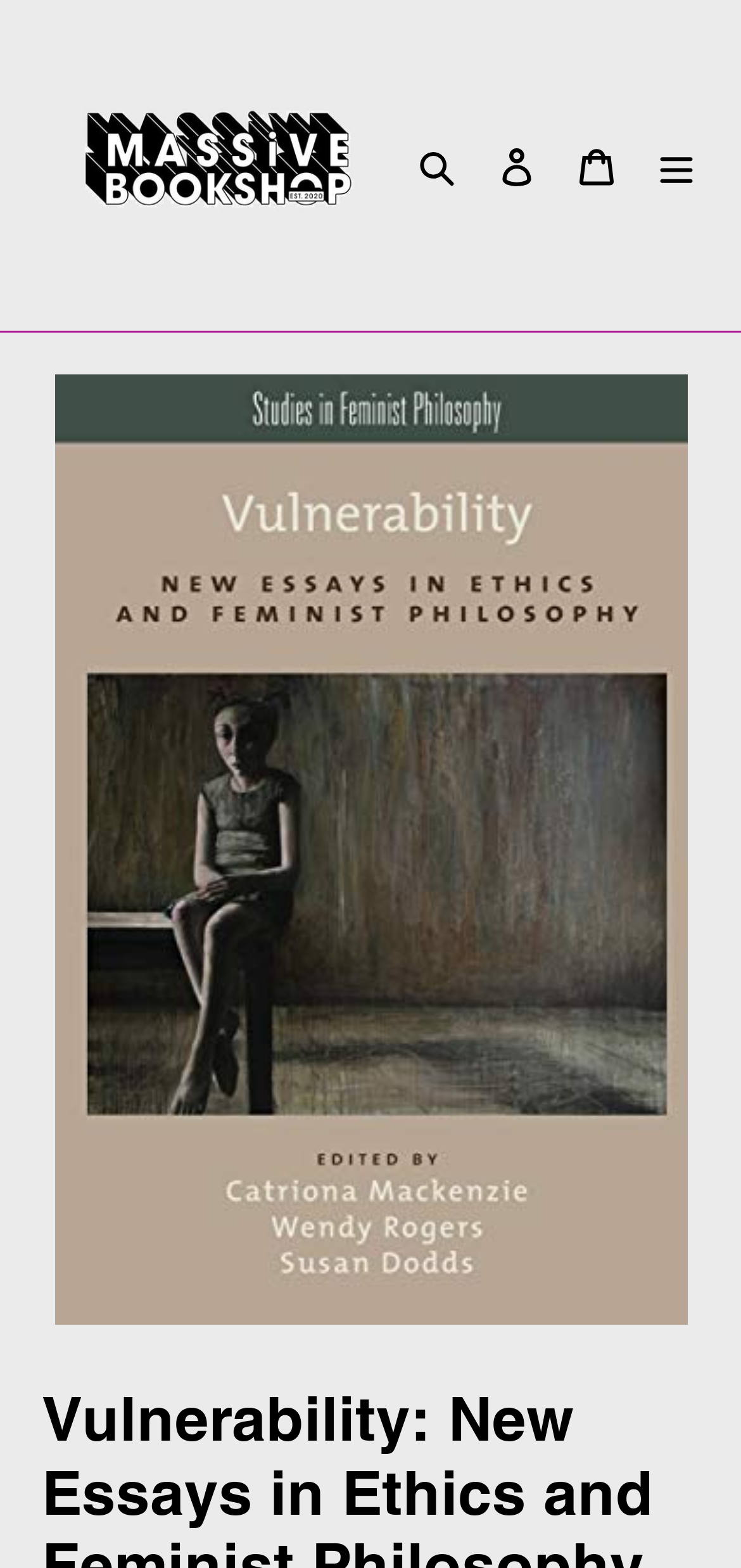Please reply with a single word or brief phrase to the question: 
Is the menu expanded?

No